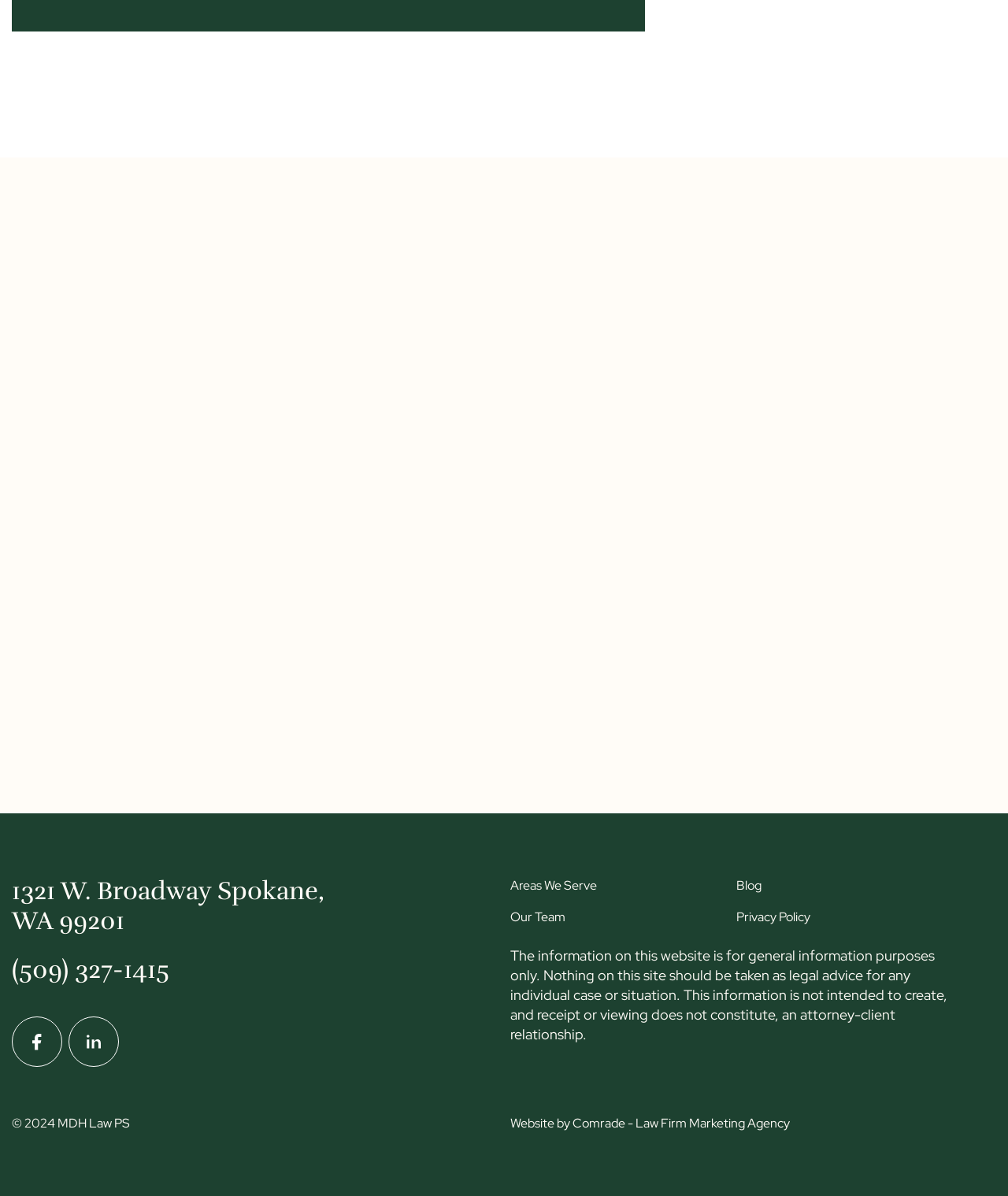Determine the bounding box coordinates for the element that should be clicked to follow this instruction: "View shopping cart". The coordinates should be given as four float numbers between 0 and 1, in the format [left, top, right, bottom].

None